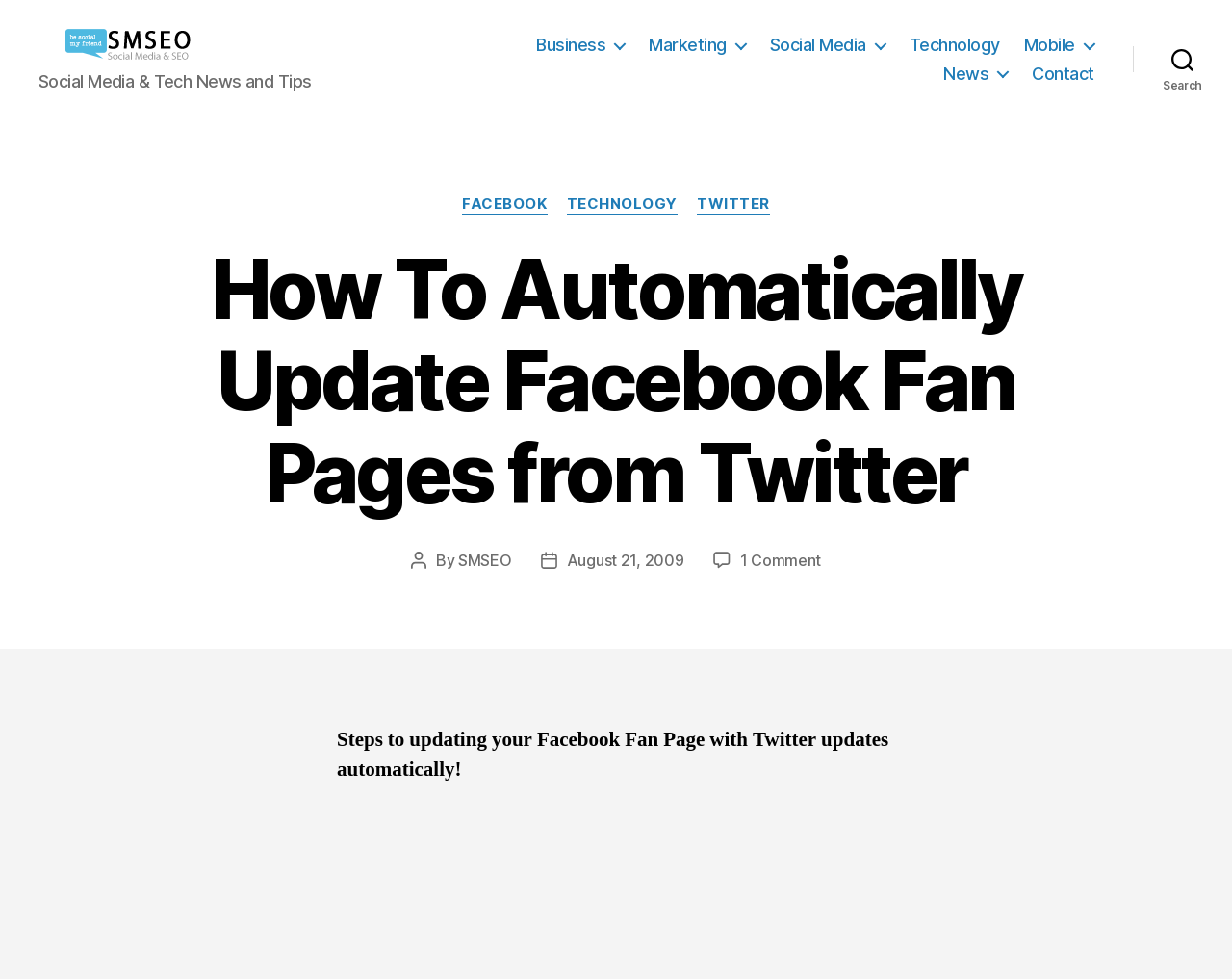Using the provided element description: "Social Media", identify the bounding box coordinates. The coordinates should be four floats between 0 and 1 in the order [left, top, right, bottom].

[0.625, 0.035, 0.719, 0.057]